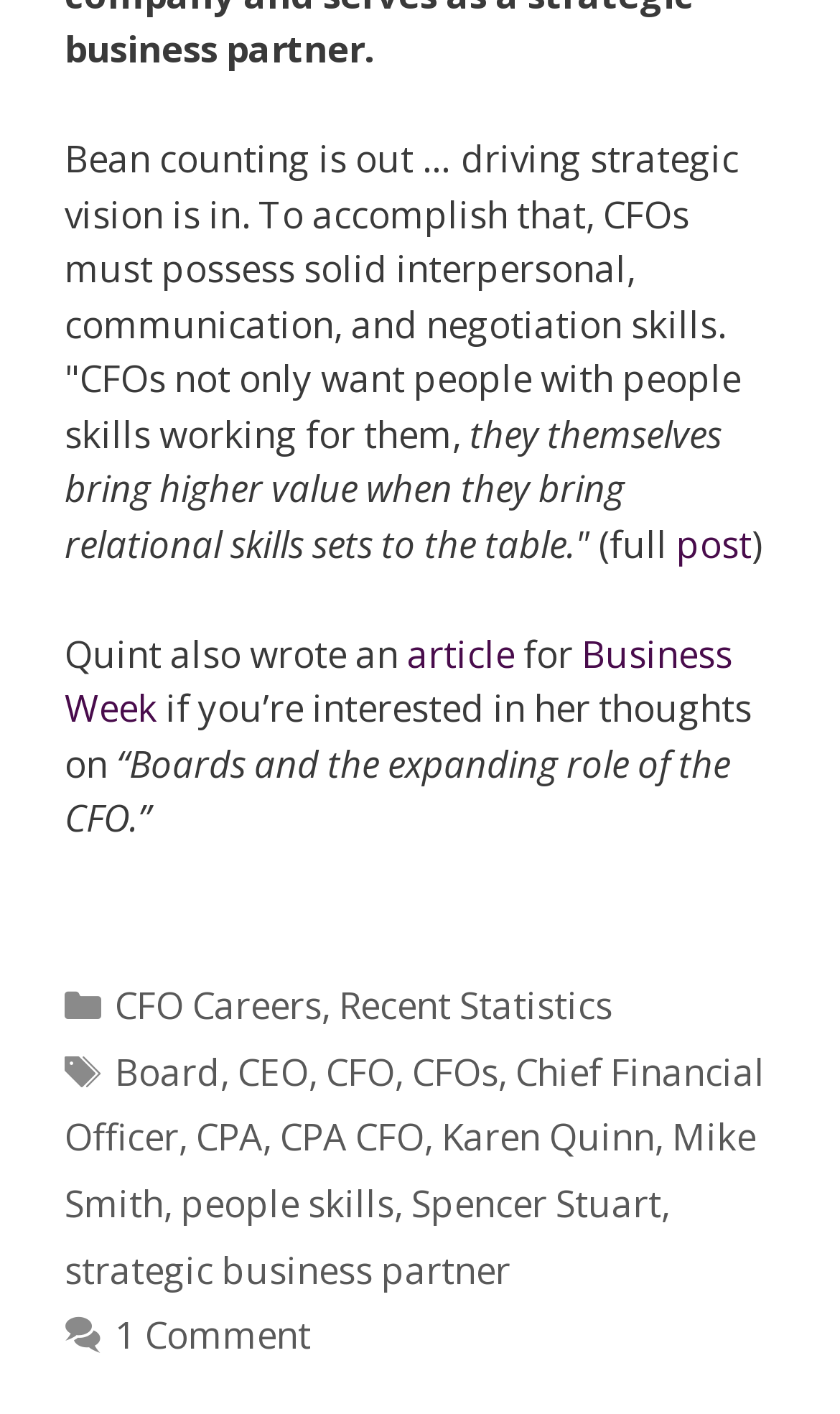Please give a succinct answer to the question in one word or phrase:
Who wrote an article for Business Week?

Quint